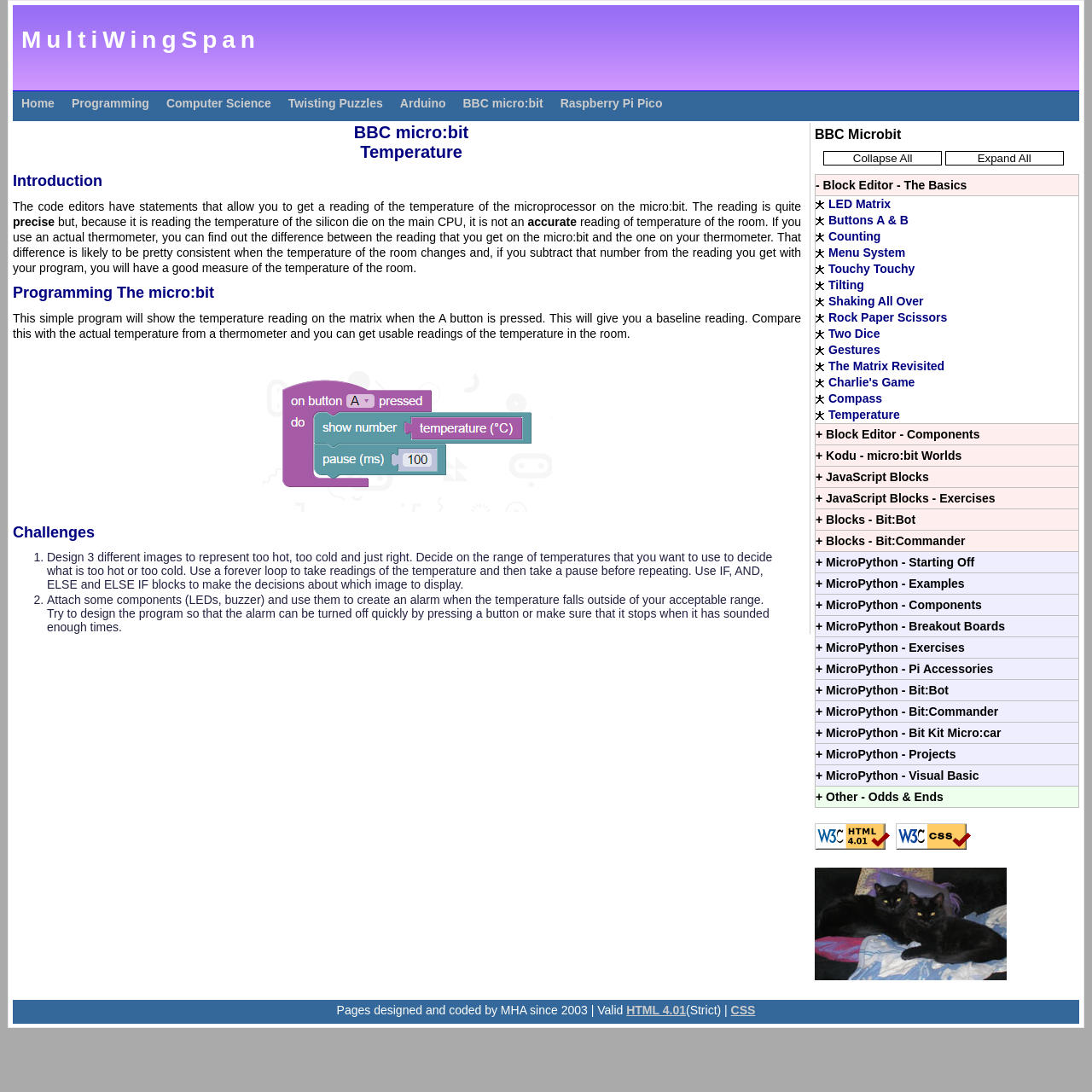Please identify the bounding box coordinates of the element's region that needs to be clicked to fulfill the following instruction: "Collapse all sections". The bounding box coordinates should consist of four float numbers between 0 and 1, i.e., [left, top, right, bottom].

[0.754, 0.138, 0.863, 0.152]